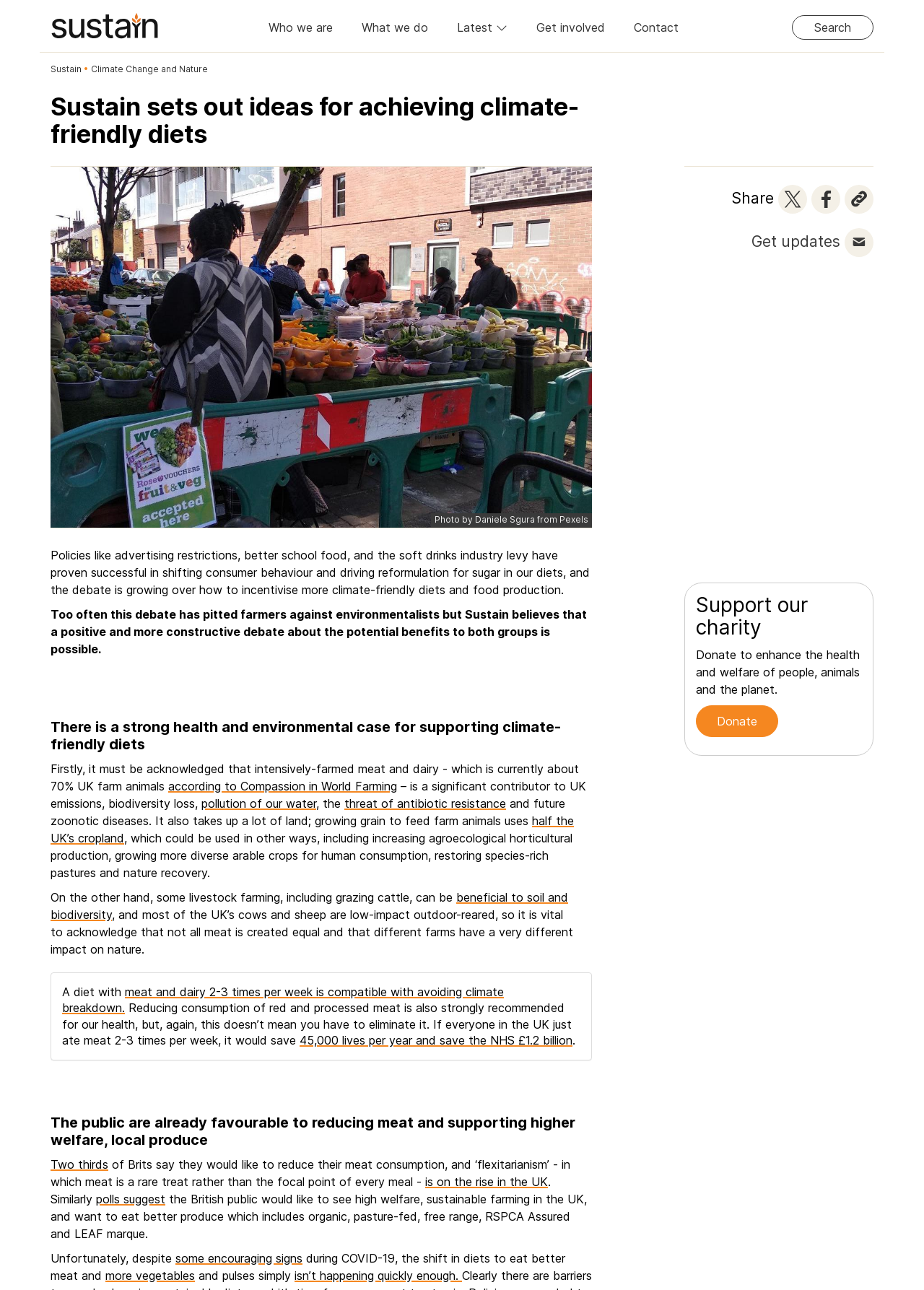Can you identify the bounding box coordinates of the clickable region needed to carry out this instruction: 'Get updates'? The coordinates should be four float numbers within the range of 0 to 1, stated as [left, top, right, bottom].

[0.813, 0.18, 0.909, 0.194]